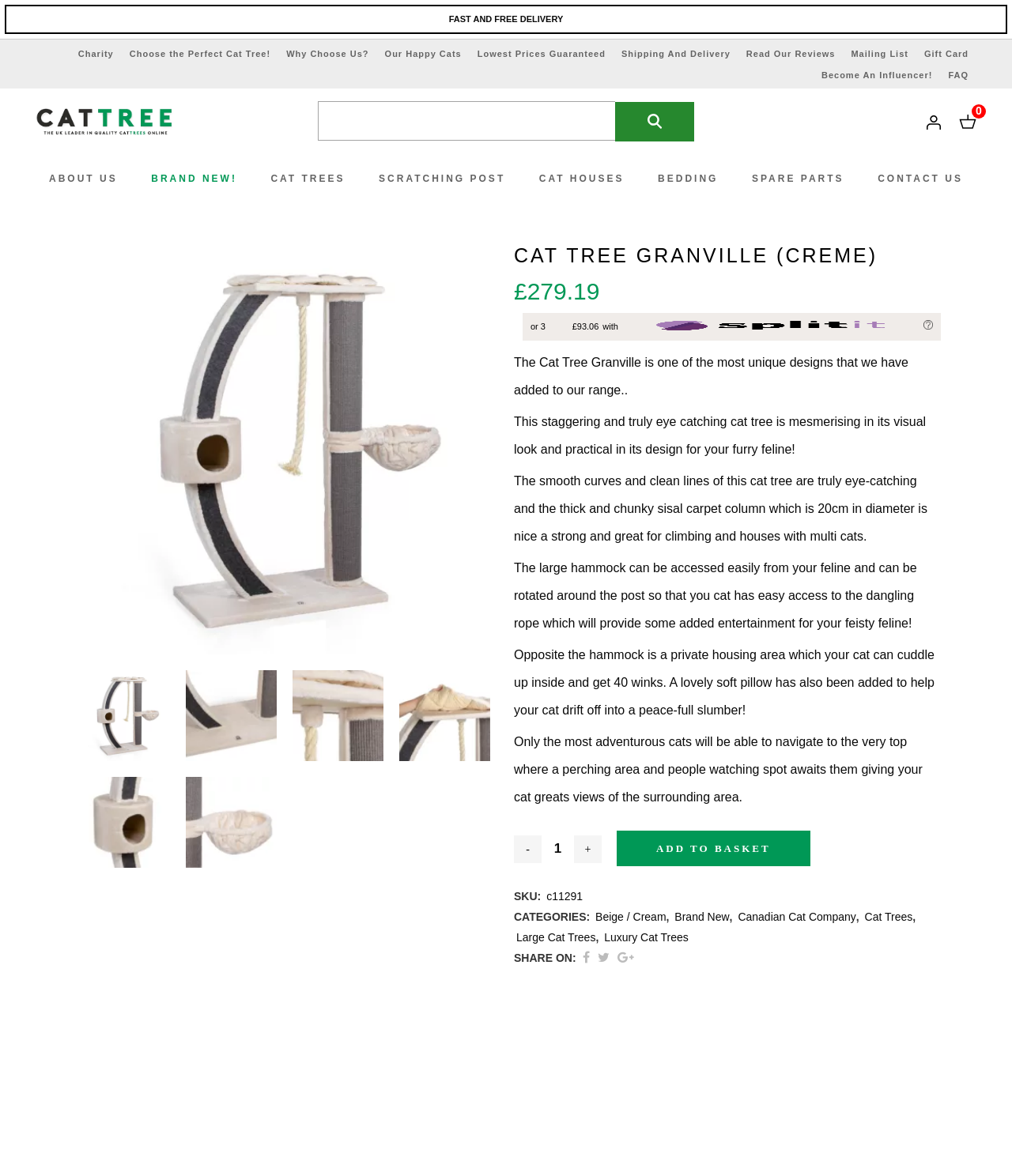Based on the provided description, "Choose the Perfect Cat Tree!", find the bounding box of the corresponding UI element in the screenshot.

[0.128, 0.042, 0.267, 0.05]